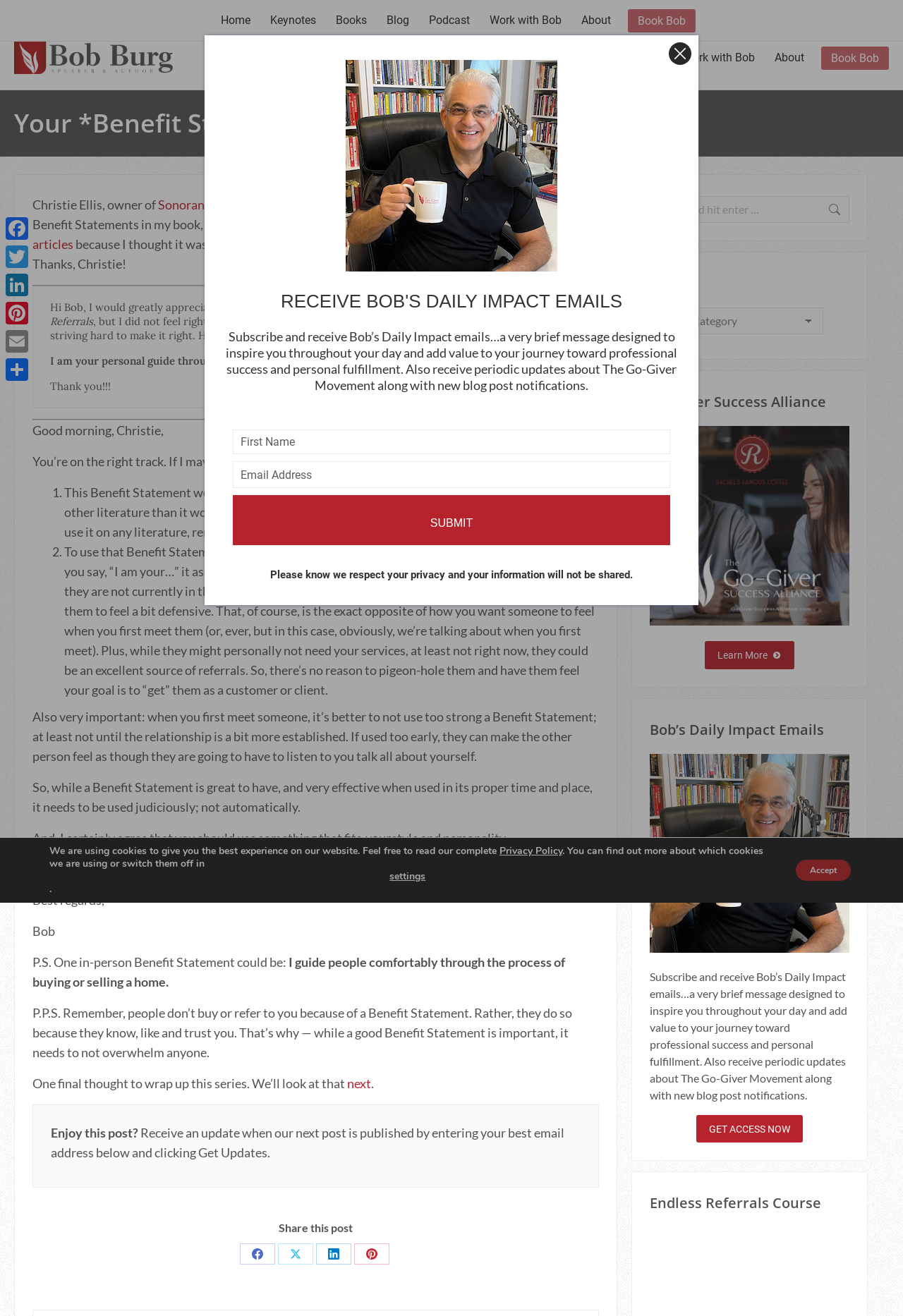Find the bounding box coordinates of the element you need to click on to perform this action: 'Subscribe to Bob's Daily Impact emails'. The coordinates should be represented by four float values between 0 and 1, in the format [left, top, right, bottom].

[0.771, 0.847, 0.889, 0.868]